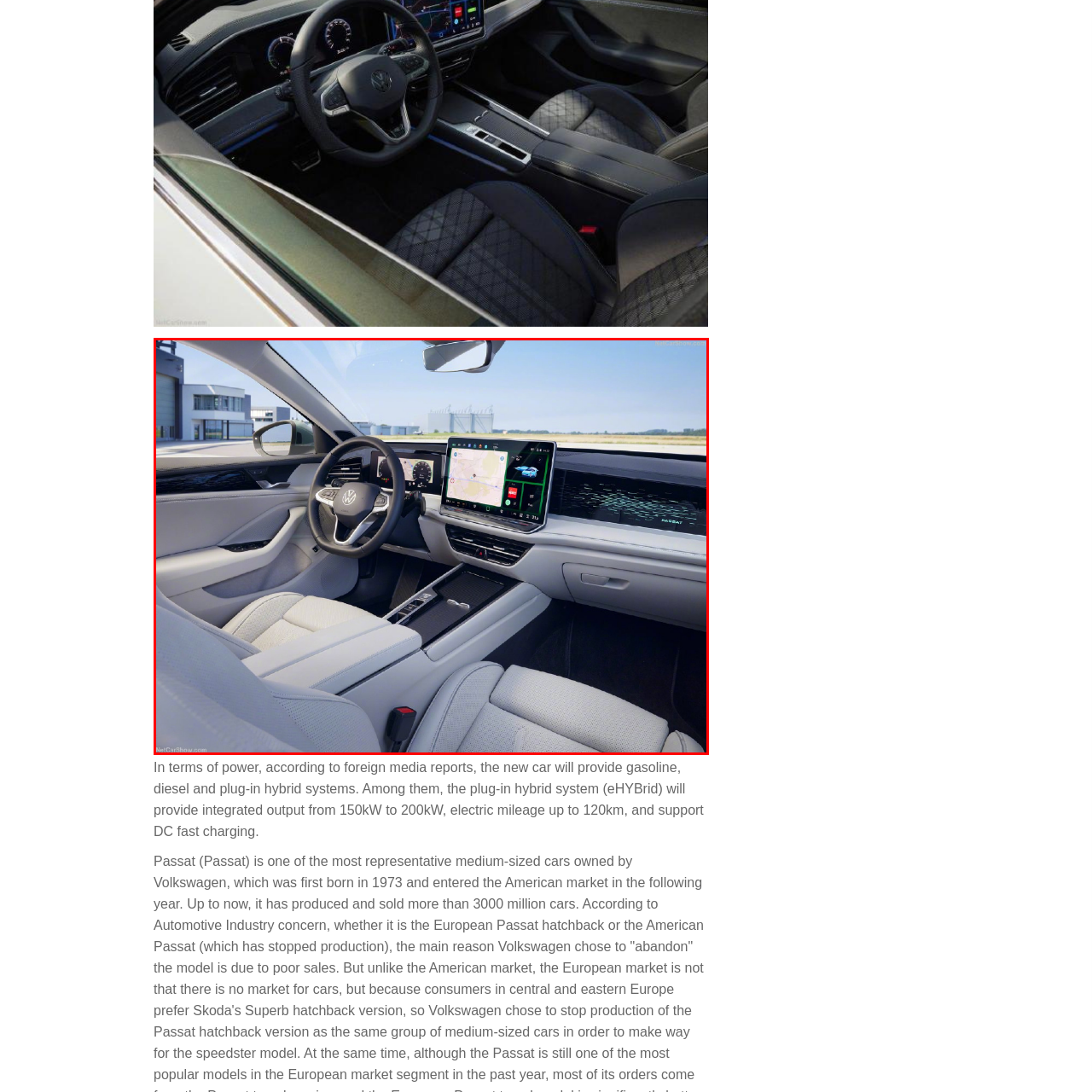Offer a detailed account of the image that is framed by the red bounding box.

The image showcases the sleek and modern interior of a Volkswagen vehicle, highlighting a blend of advanced technology and stylish design. The steering wheel prominently displays the Volkswagen logo, while a large infotainment touchscreen dominates the center console, providing access to navigation, media, and vehicle settings. The dashboard features a digital instrument cluster that enhances the driver’s awareness of key information. Luxurious, light-colored upholstery adorns the spacious seats, contributing to an airy and comfortable feel. Additional design elements include high-quality materials and a minimalist aesthetic, making this interior not only functional but also visually appealing. Overall, this setting reflects the latest innovations in automotive design, with a focus on power and performance options, including gasoline, diesel, and plug-in hybrid systems that deliver impressive energy efficiency and fast charging capabilities.